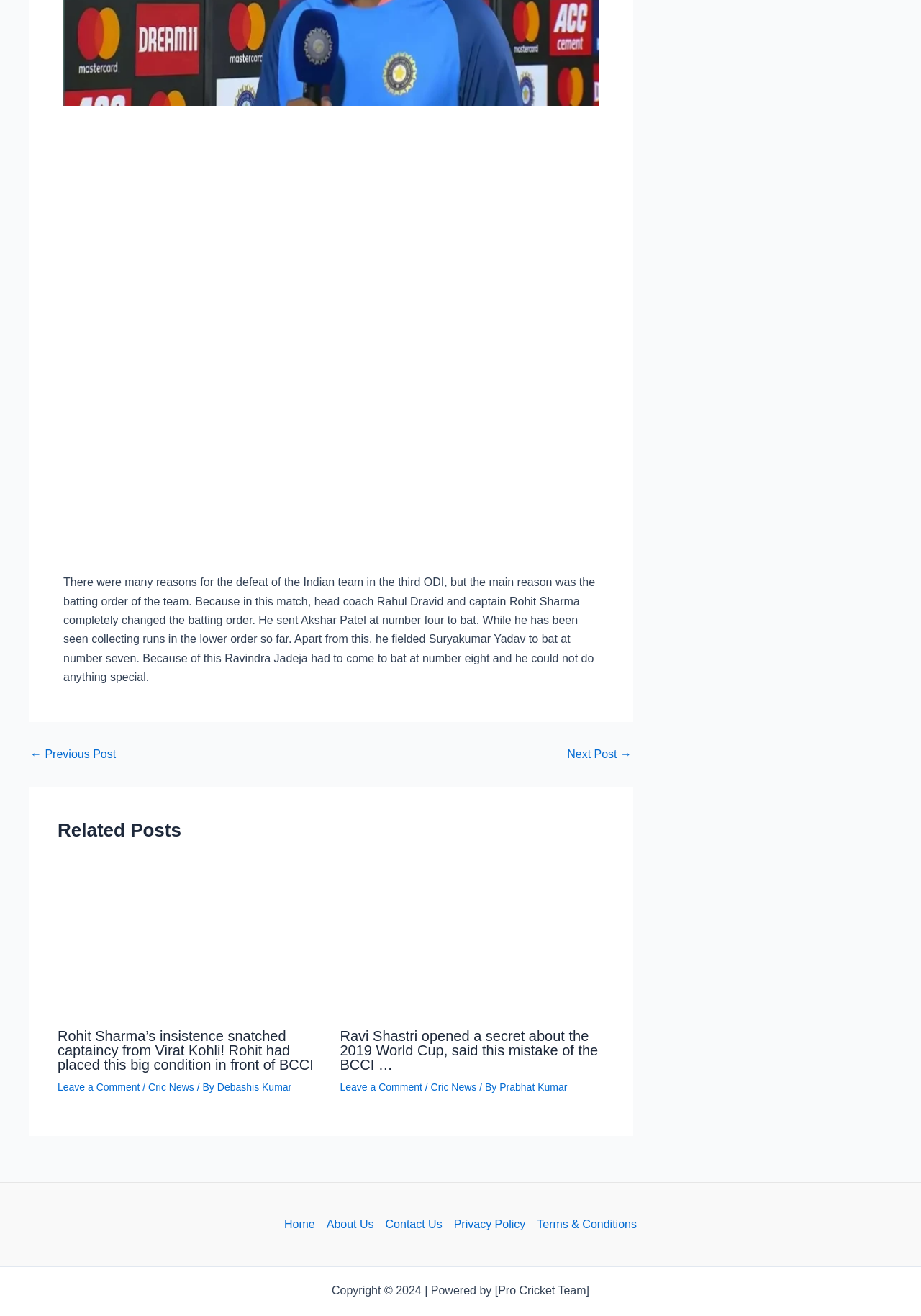Identify and provide the bounding box coordinates of the UI element described: "Home". The coordinates should be formatted as [left, top, right, bottom], with each number being a float between 0 and 1.

[0.309, 0.923, 0.348, 0.938]